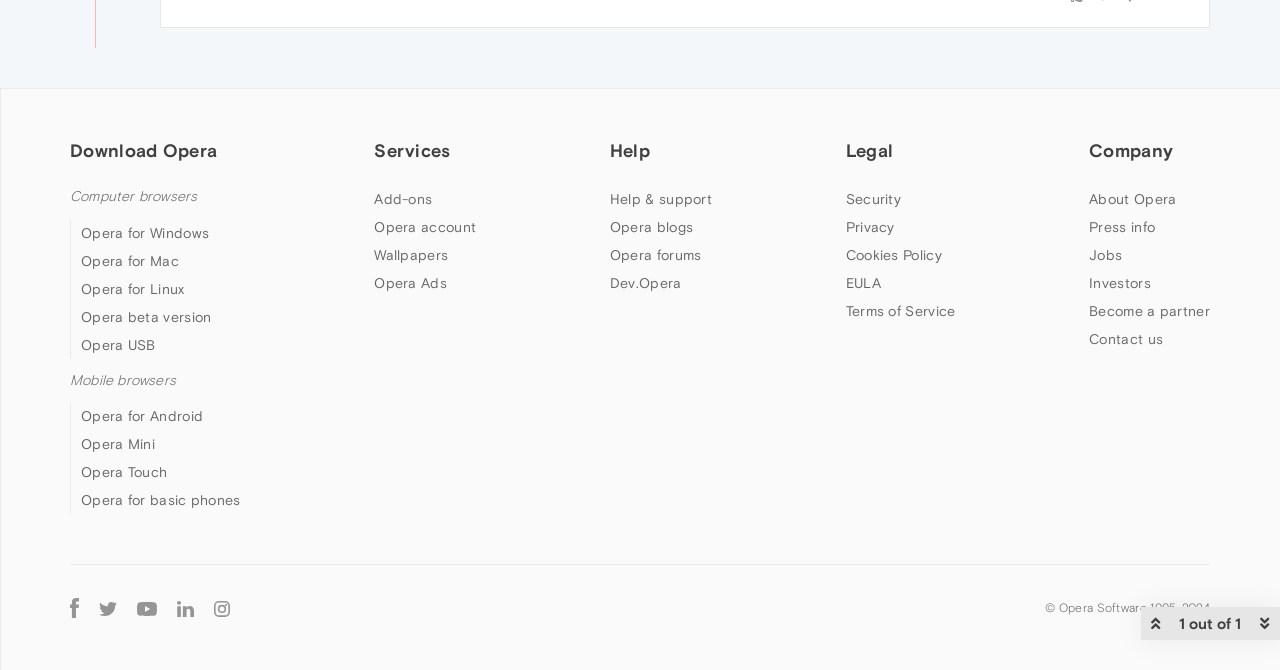Determine the bounding box coordinates for the HTML element described here: "Opera for basic phones".

[0.063, 0.734, 0.188, 0.758]